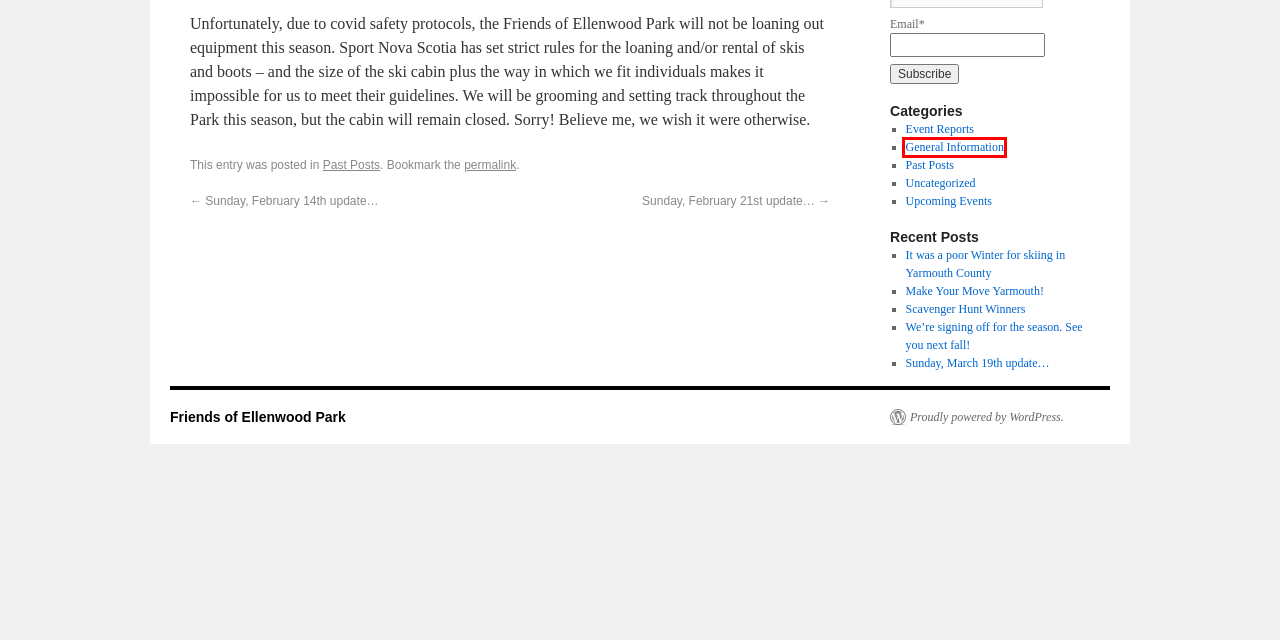Observe the provided screenshot of a webpage with a red bounding box around a specific UI element. Choose the webpage description that best fits the new webpage after you click on the highlighted element. These are your options:
A. Past Posts | Friends of Ellenwood Park
B. Blog Tool, Publishing Platform, and CMS – WordPress.org
C. Sunday, March 19th update… | Friends of Ellenwood Park
D. Uncategorized | Friends of Ellenwood Park
E. Make Your Move Yarmouth! | Friends of Ellenwood Park
F. It was a poor Winter for skiing in Yarmouth County | Friends of Ellenwood Park
G. Scavenger Hunt Winners | Friends of Ellenwood Park
H. General Information | Friends of Ellenwood Park

H